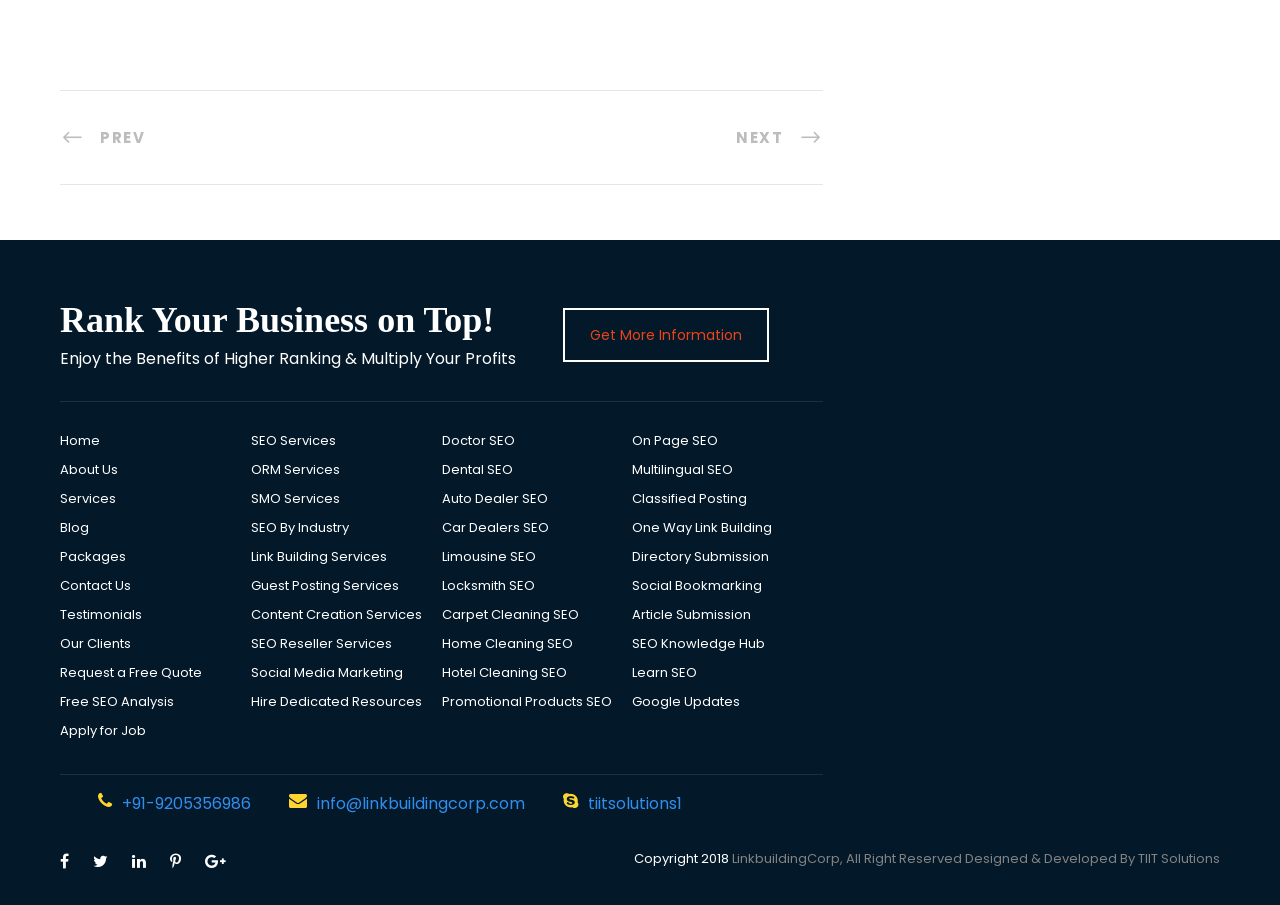Answer the following in one word or a short phrase: 
What is the phone number listed on the website?

+91-9205356986